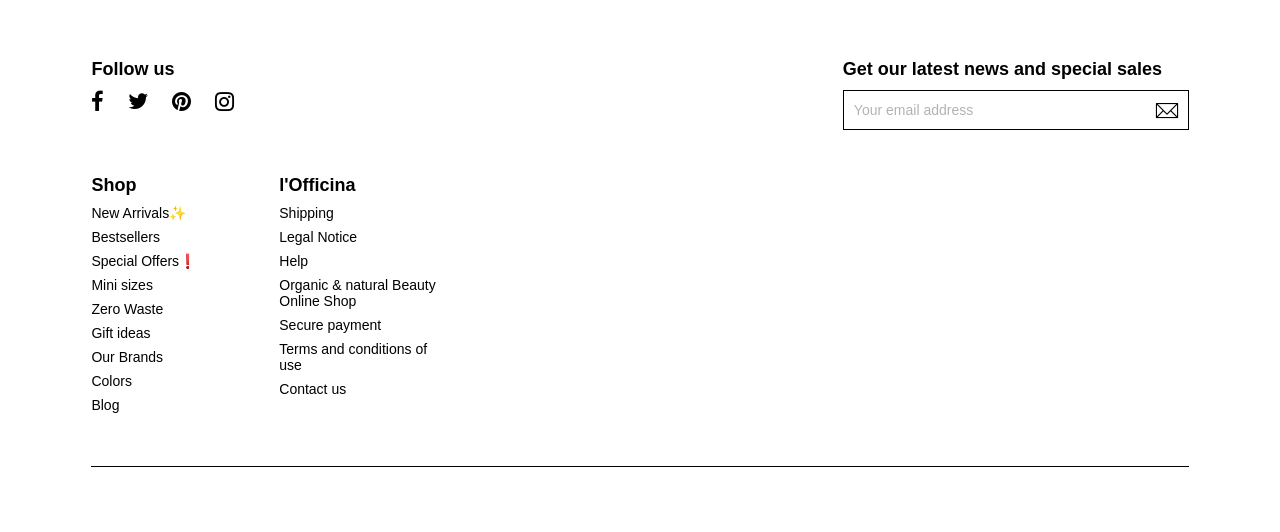Identify the bounding box for the UI element described as: "name="email" placeholder="Your email address"". The coordinates should be four float numbers between 0 and 1, i.e., [left, top, right, bottom].

[0.658, 0.168, 0.929, 0.244]